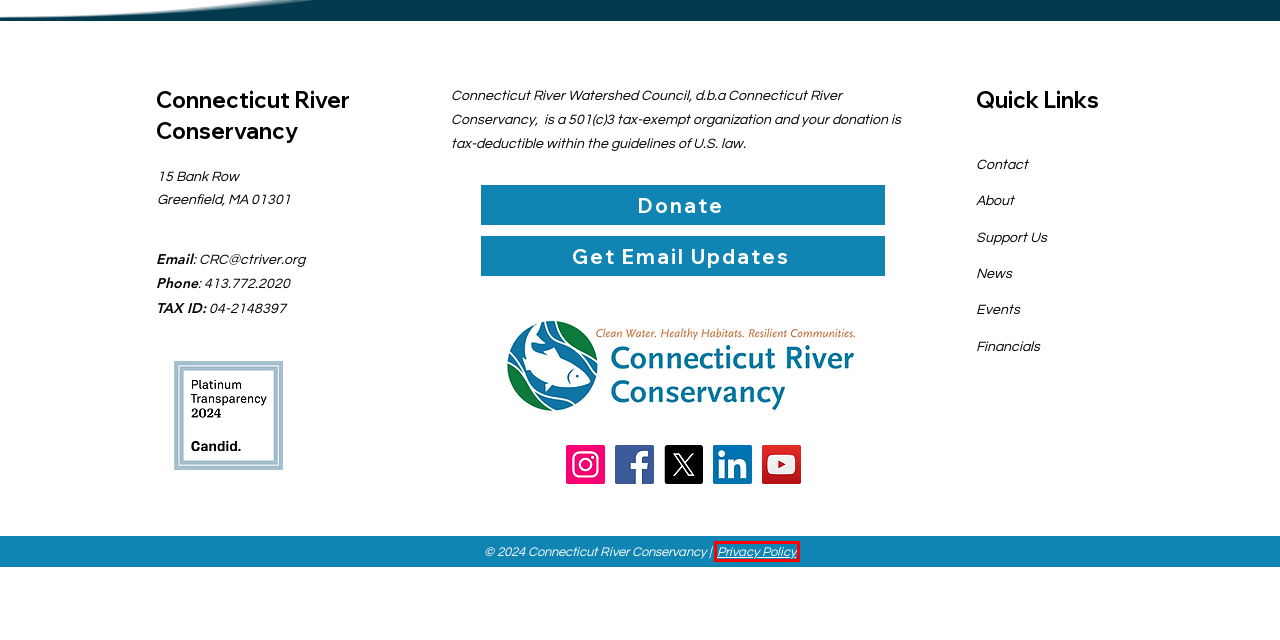Analyze the screenshot of a webpage featuring a red rectangle around an element. Pick the description that best fits the new webpage after interacting with the element inside the red bounding box. Here are the candidates:
A. Events | Connecticut River Conservancy
B. Privacy, Security, Terms
C. Get Involved | Connecticut River Conservancy
D. Connecticut River Conservancy
E. Contact Connecticut River Conservancy
F. Search | Connecticut River Conservancy
G. News | Connecticut River Conservancy
H. Email | Connecticut River Conservancy

B